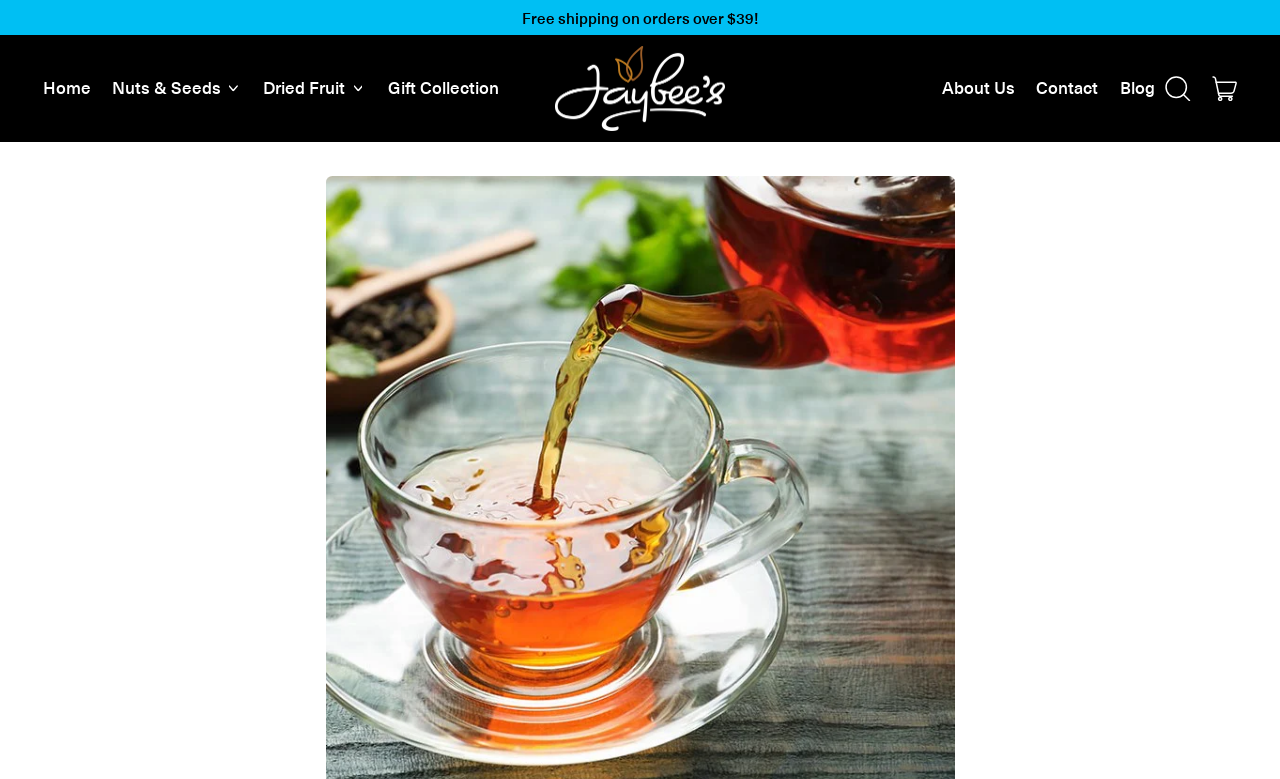Identify the bounding box coordinates of the specific part of the webpage to click to complete this instruction: "Go to the 'About Us' page".

[0.728, 0.073, 0.801, 0.154]